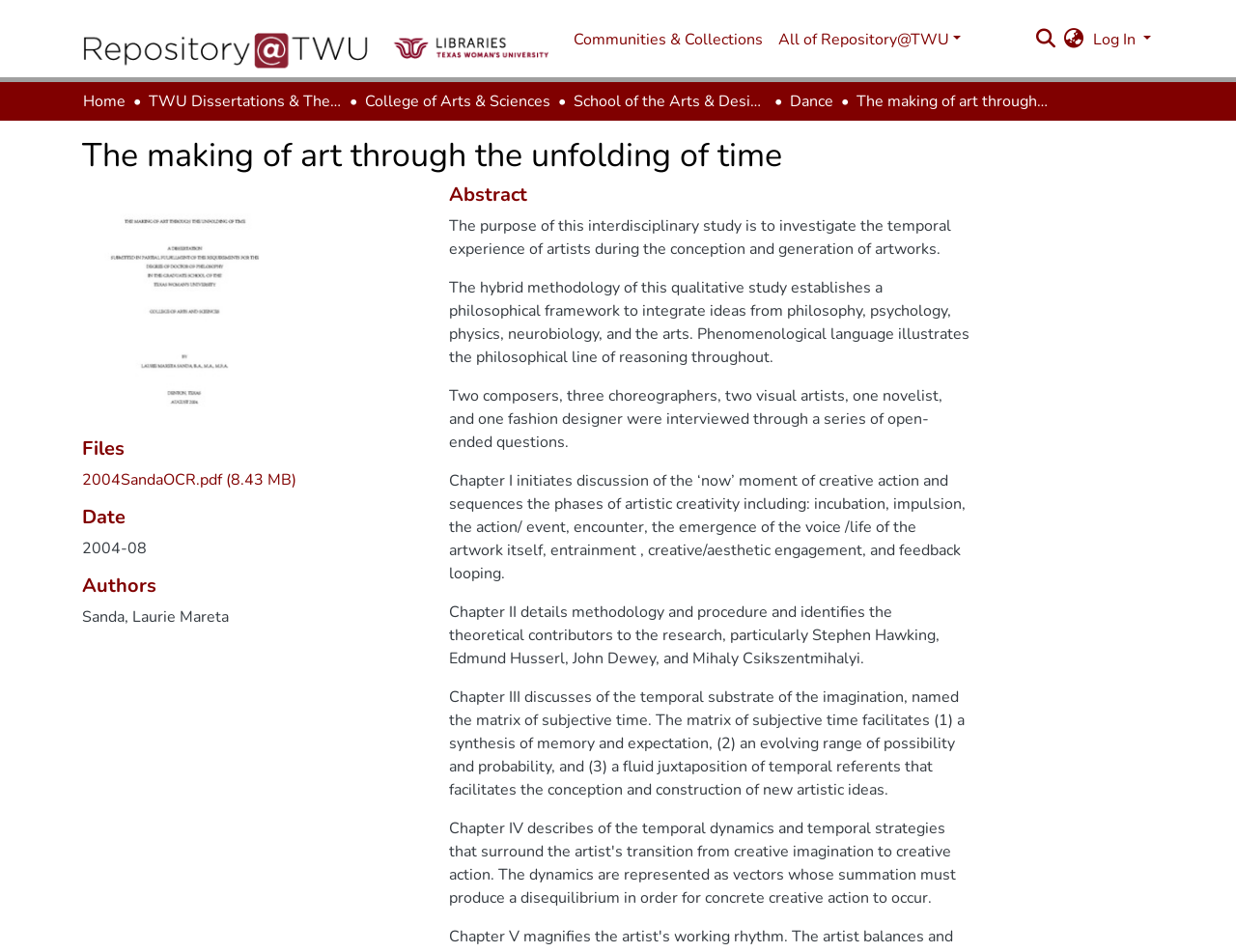What is the file size of the PDF file?
Please provide a single word or phrase as the answer based on the screenshot.

8.43 MB